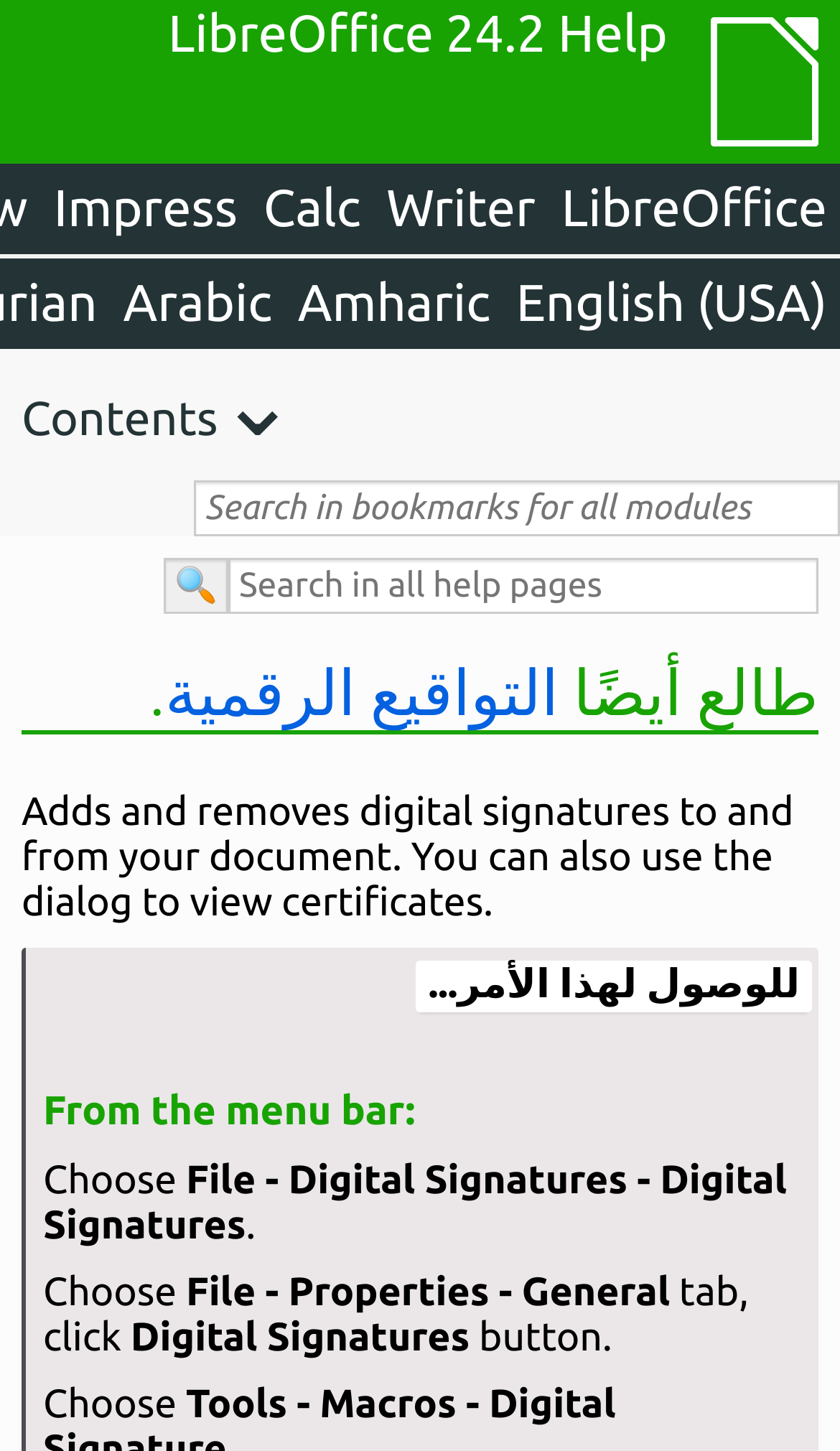Use the details in the image to answer the question thoroughly: 
What is the purpose of the dialog?

I found the answer by reading the StaticText element that says 'Adds and removes digital signatures to and from your document. You can also use the dialog to view certificates.' which is located below the heading 'طالع أيضًا التواقيع الرقمية.'.